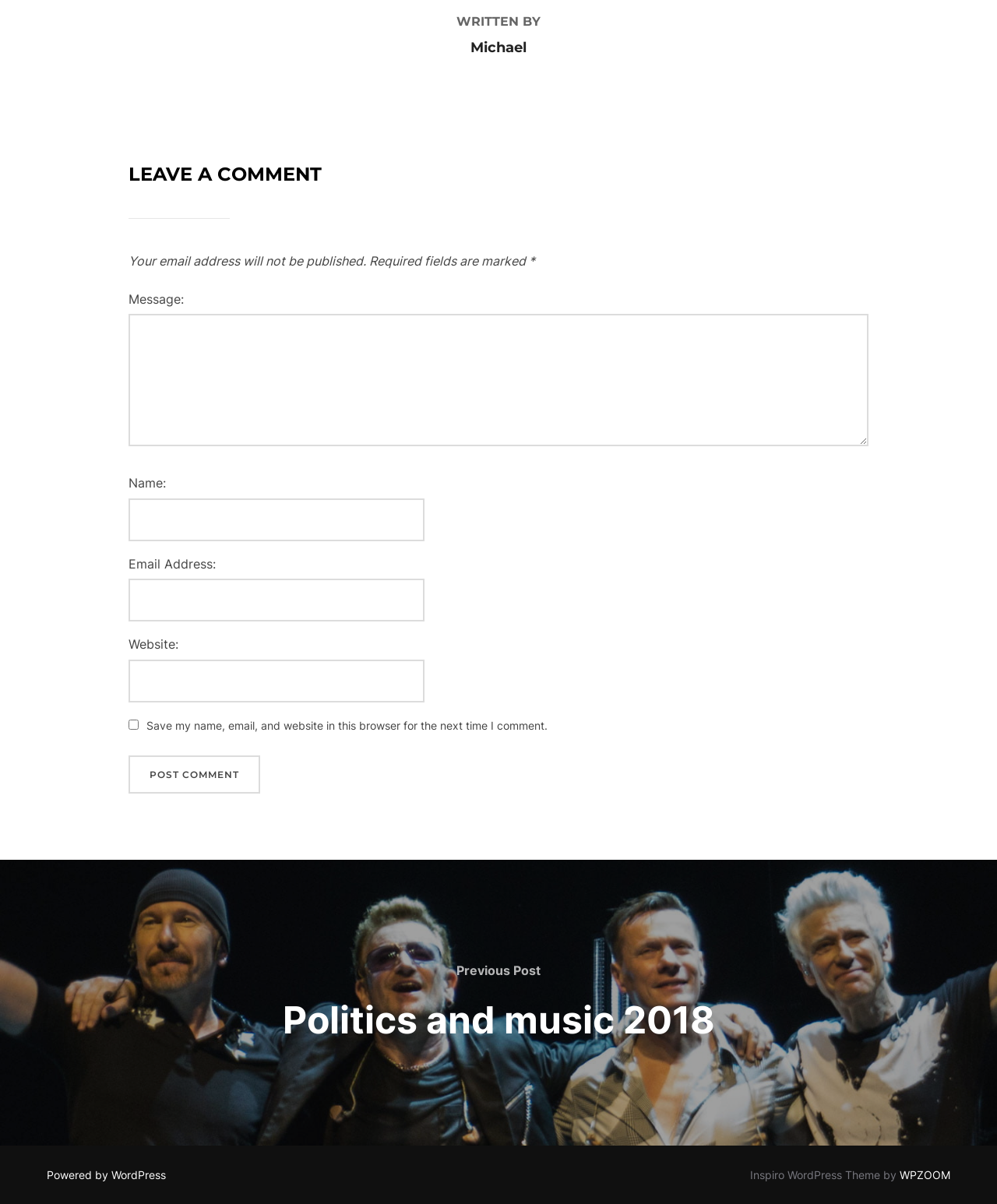Determine the bounding box coordinates for the area that needs to be clicked to fulfill this task: "visit the WordPress website". The coordinates must be given as four float numbers between 0 and 1, i.e., [left, top, right, bottom].

[0.047, 0.97, 0.166, 0.981]